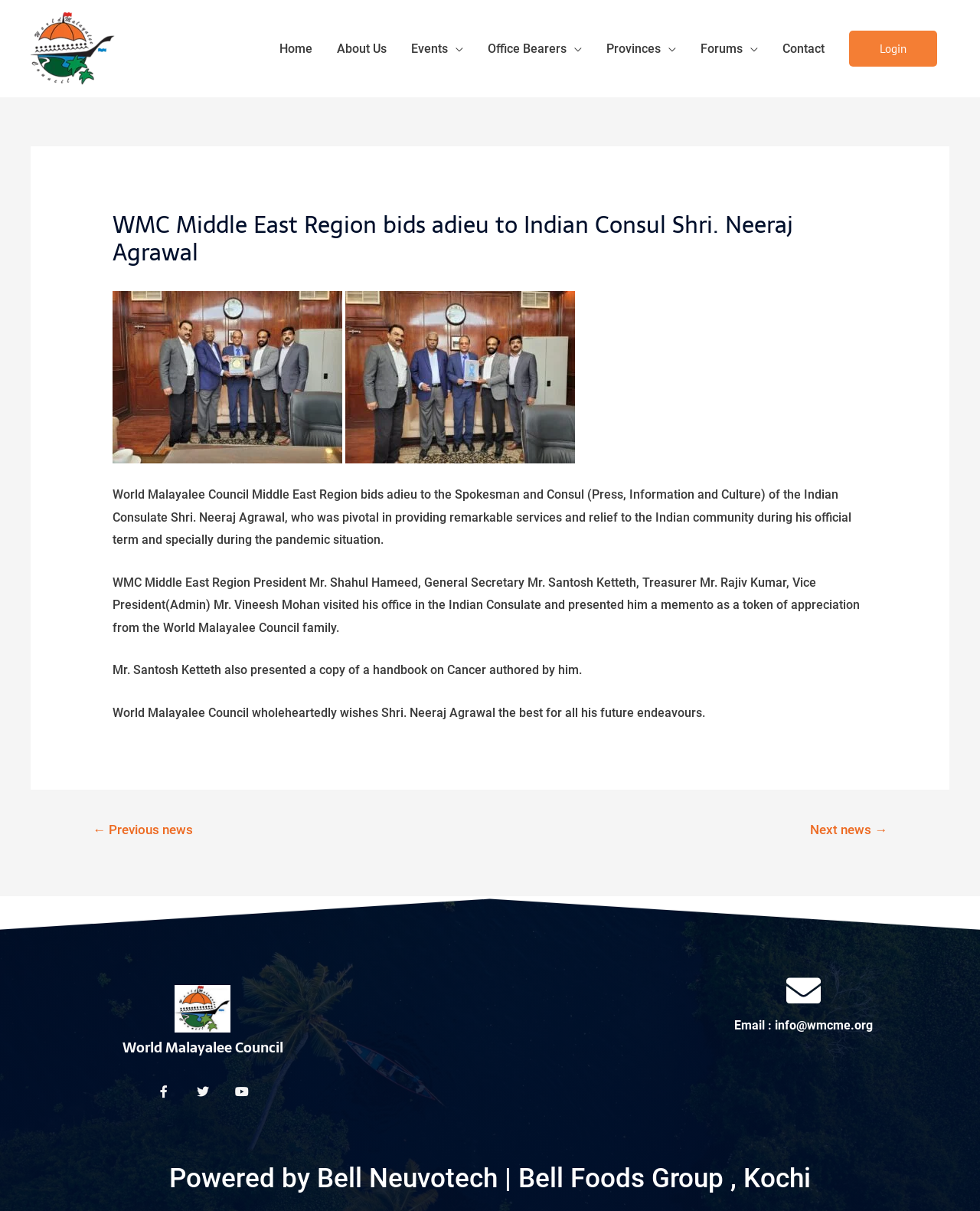Please mark the clickable region by giving the bounding box coordinates needed to complete this instruction: "Go to the next news".

[0.807, 0.674, 0.926, 0.699]